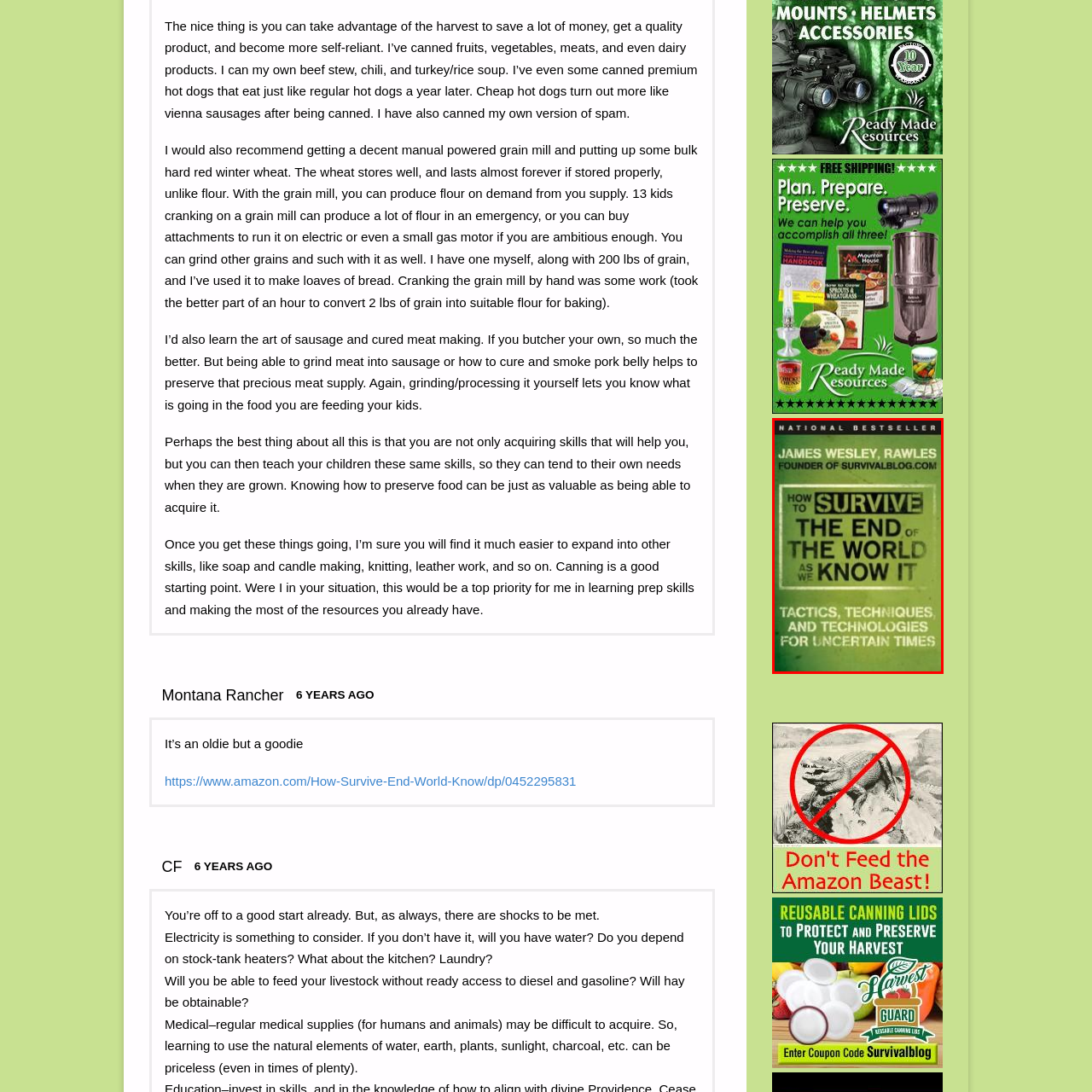What is the book's focus?
Please look at the image marked with a red bounding box and provide a one-word or short-phrase answer based on what you see.

Survival strategies and preparedness